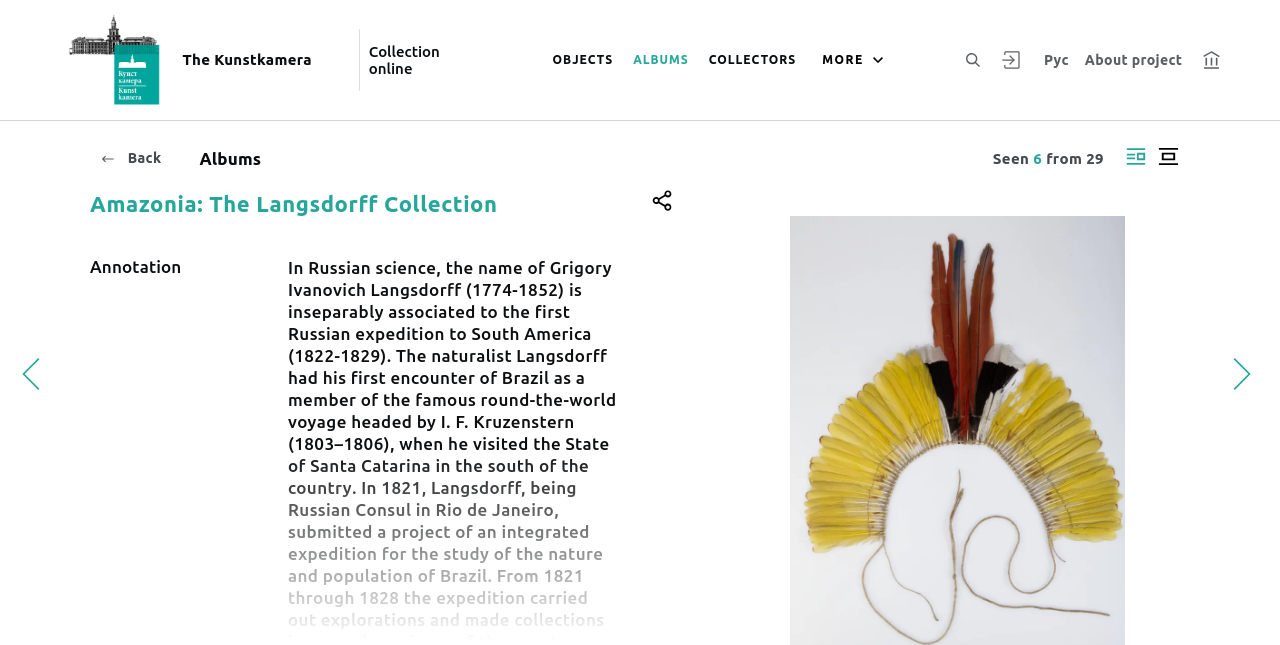Determine the bounding box coordinates for the UI element with the following description: "Рус". The coordinates should be four float numbers between 0 and 1, represented as [left, top, right, bottom].

[0.812, 0.067, 0.839, 0.119]